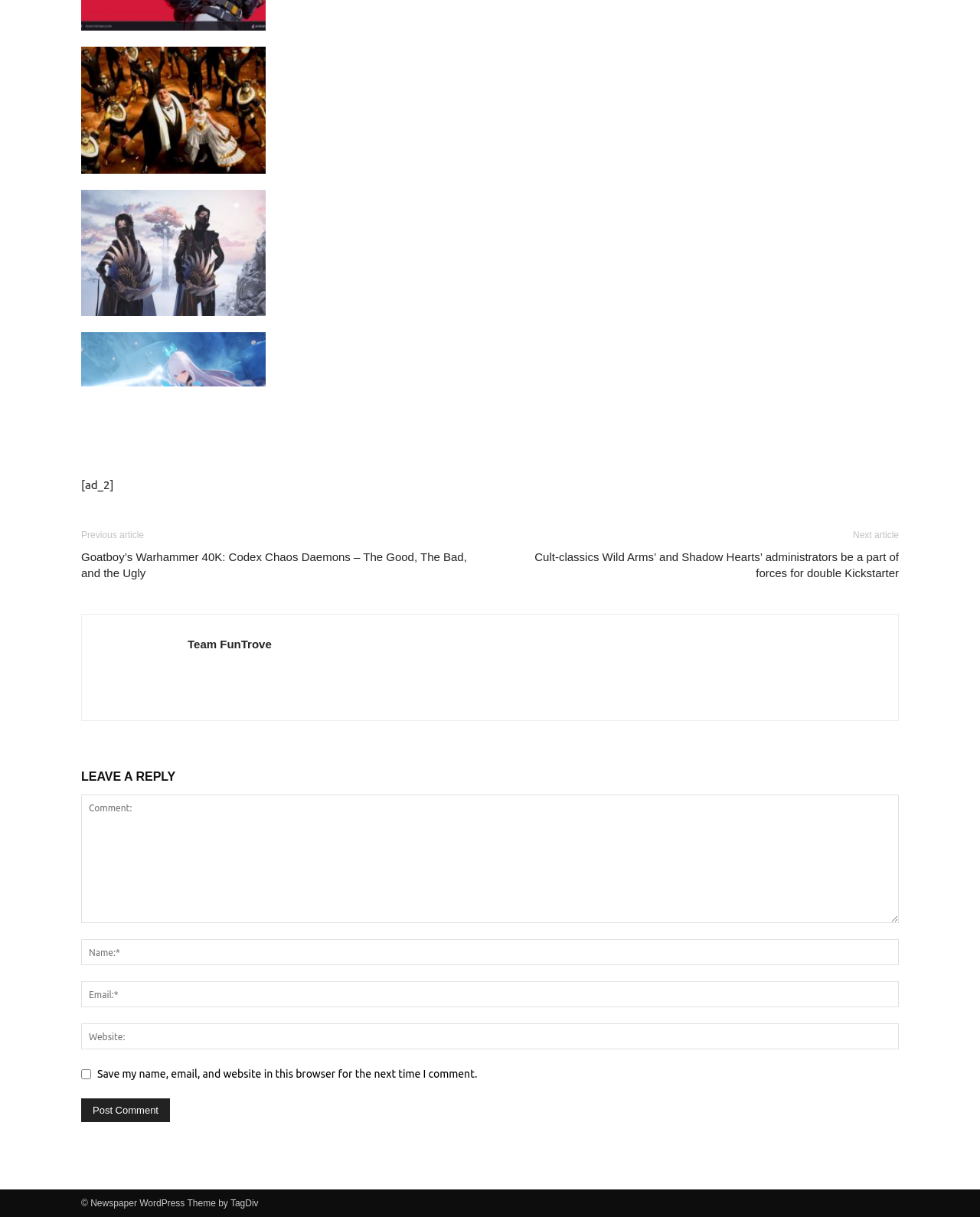What is the topic of the first image?
Respond to the question with a single word or phrase according to the image.

Deathverse: Let It Die